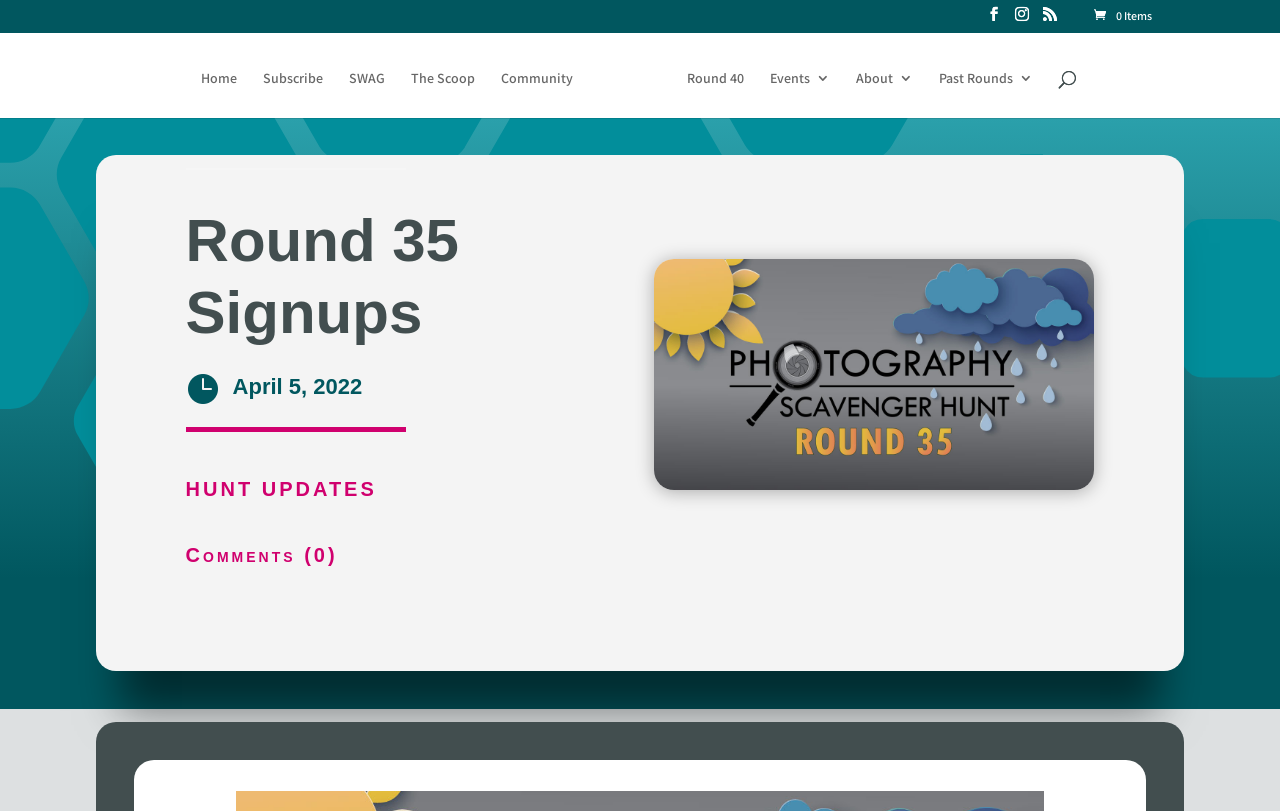Can you find the bounding box coordinates of the area I should click to execute the following instruction: "Check HUNT UPDATES"?

[0.145, 0.59, 0.294, 0.617]